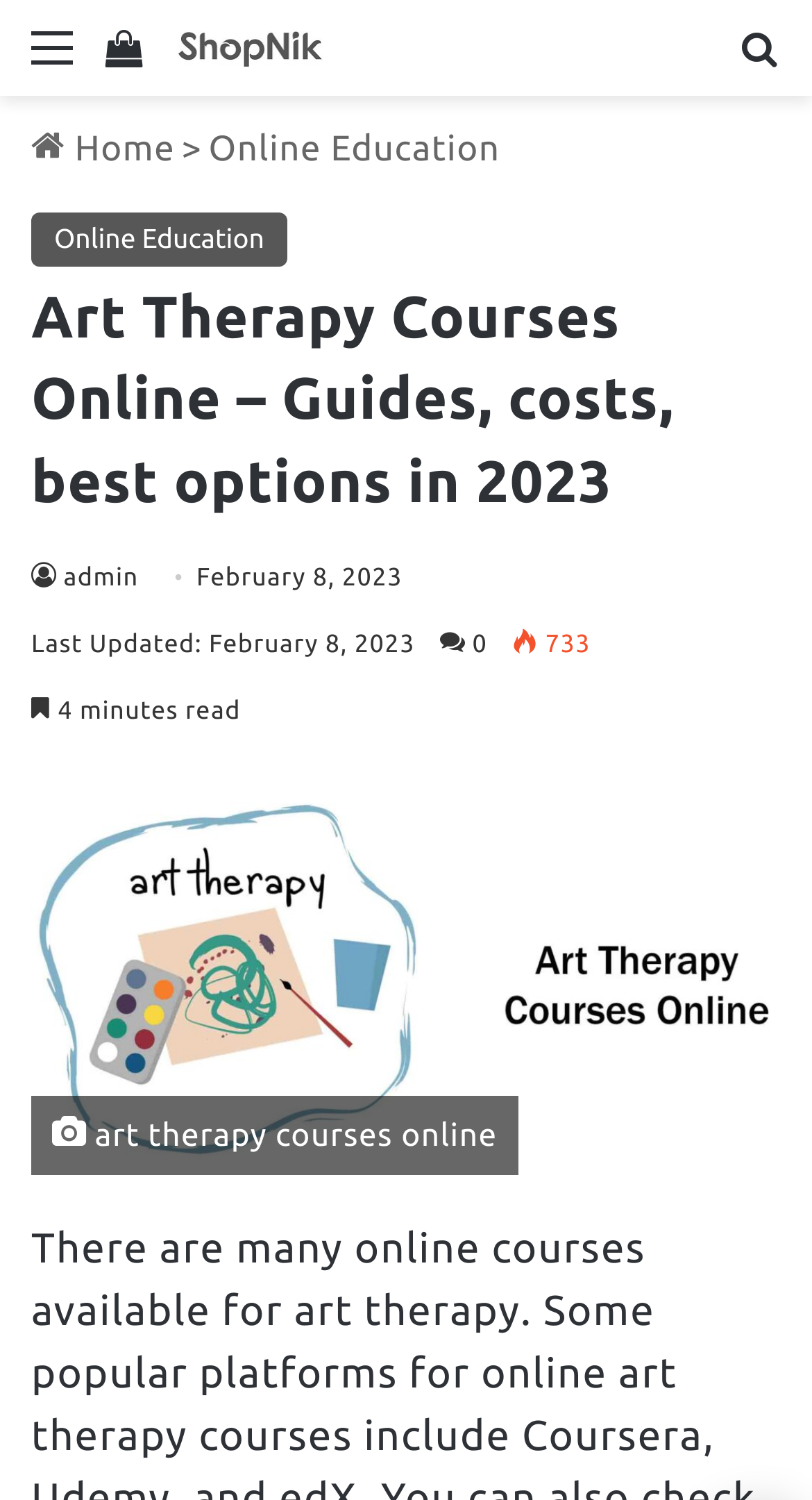Based on the element description, predict the bounding box coordinates (top-left x, top-left y, bottom-right x, bottom-right y) for the UI element in the screenshot: admin

[0.038, 0.376, 0.171, 0.394]